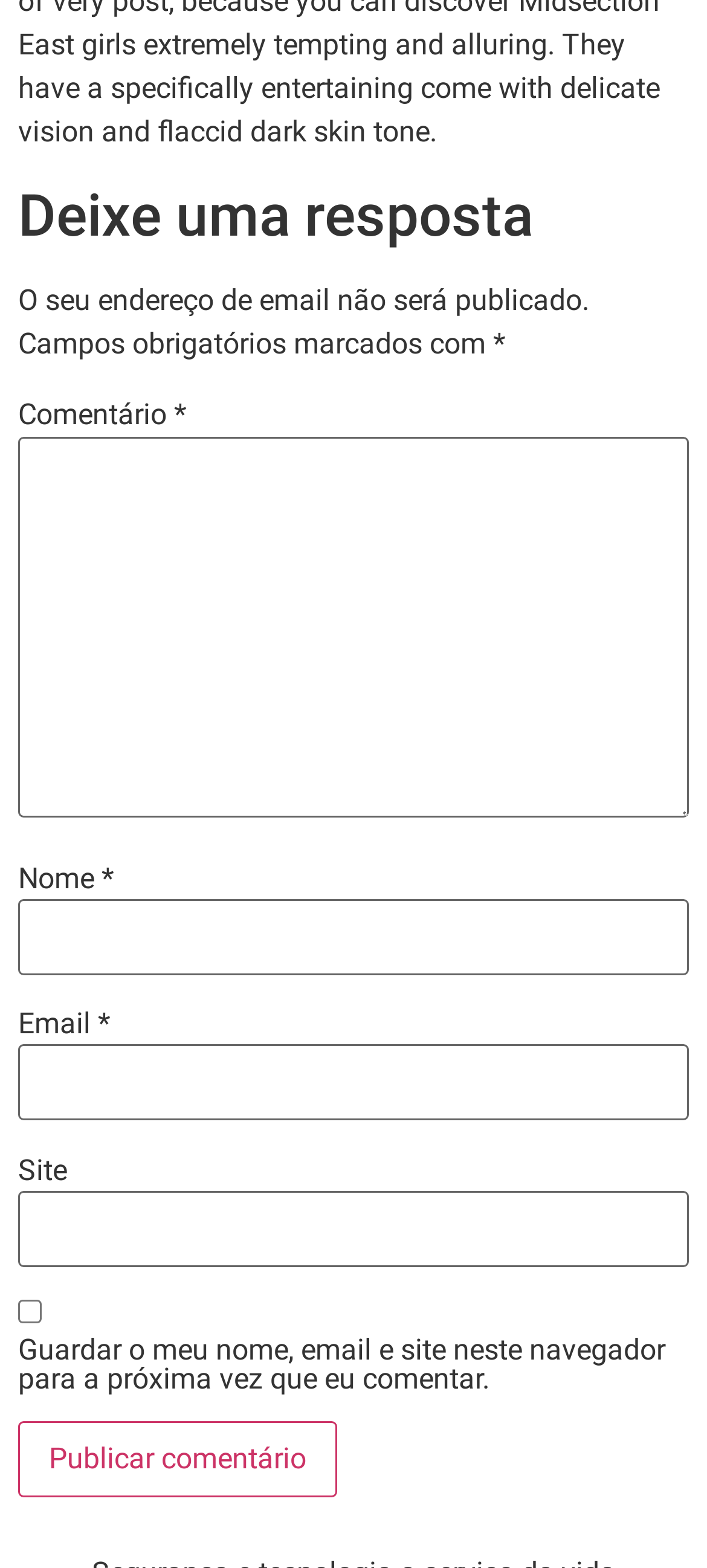What are the required fields on this page?
From the screenshot, supply a one-word or short-phrase answer.

Comment, Name, Email